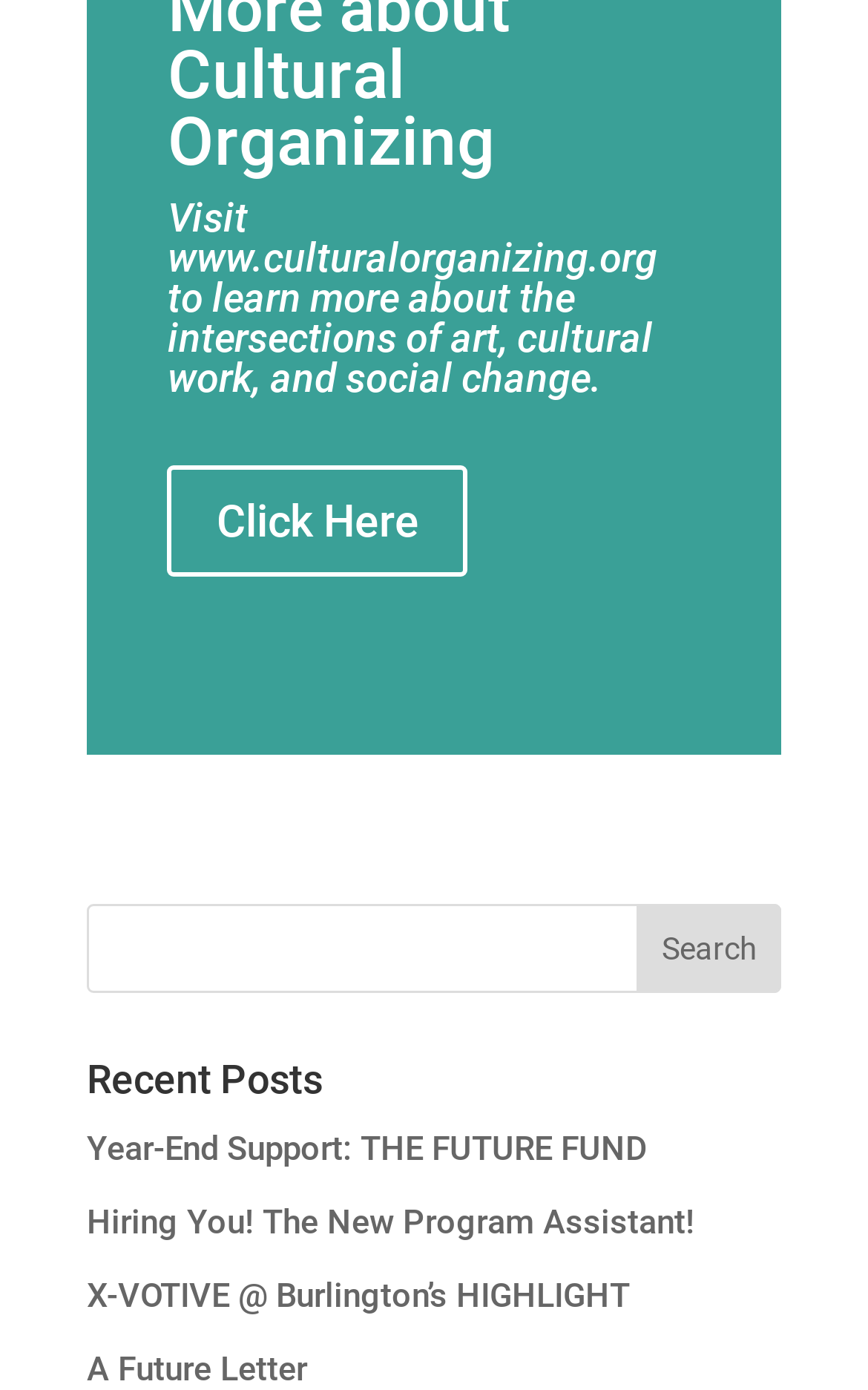Please specify the bounding box coordinates of the area that should be clicked to accomplish the following instruction: "click on the link to learn more about the intersections of art, cultural work, and social change". The coordinates should consist of four float numbers between 0 and 1, i.e., [left, top, right, bottom].

[0.193, 0.142, 0.782, 0.302]